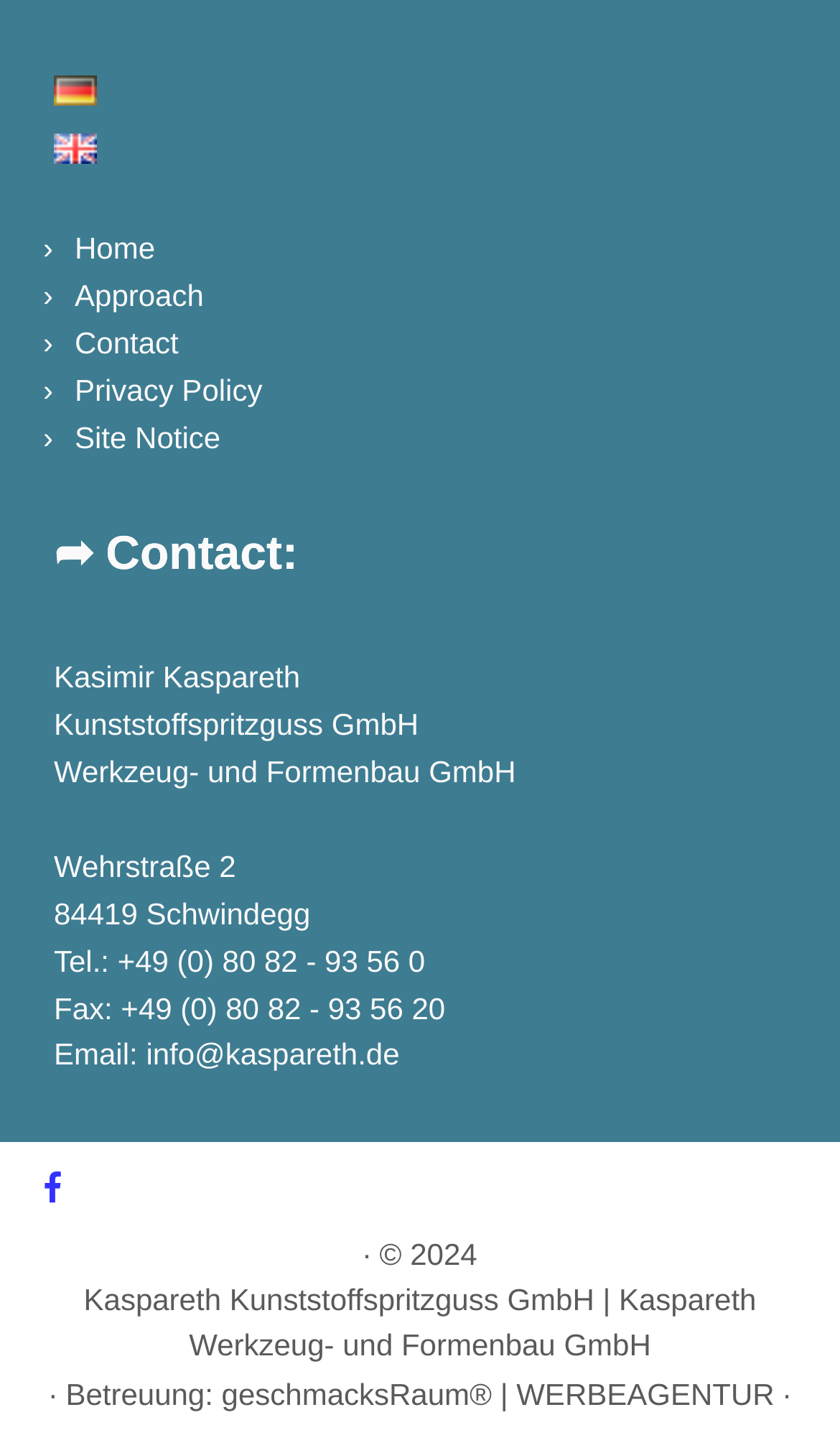What is the phone number of the company?
Provide an in-depth and detailed explanation in response to the question.

The phone number of the company can be found in the static text element located at the top of the webpage, which reads 'Tel.: +49 (0) 80 82 - 93 56 0'.